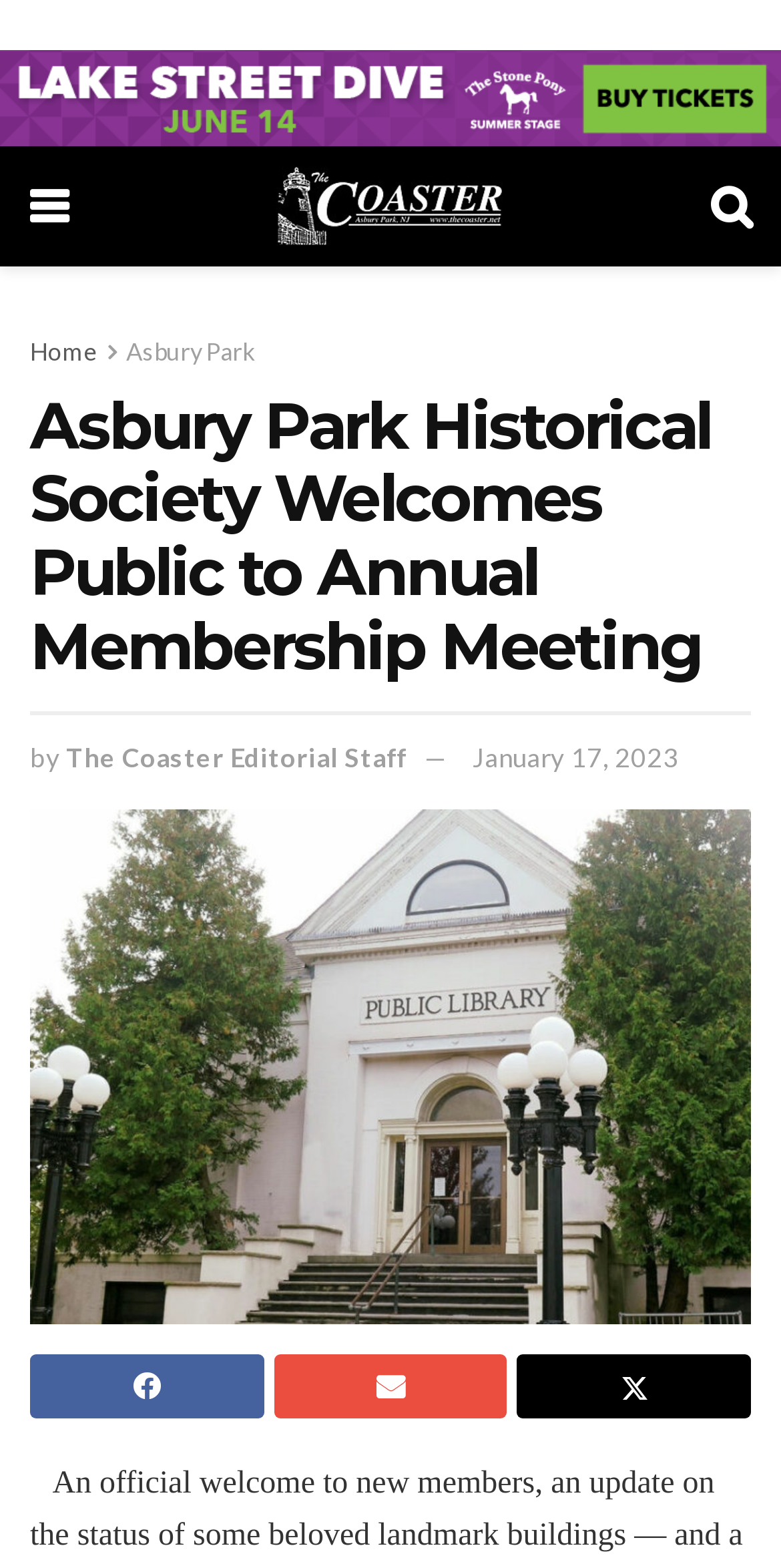What is the author of the article?
Please answer the question as detailed as possible based on the image.

I found the answer by looking at the link element which says 'The Coaster Editorial Staff'. This element is located below the heading and it appears to be the author of the article.